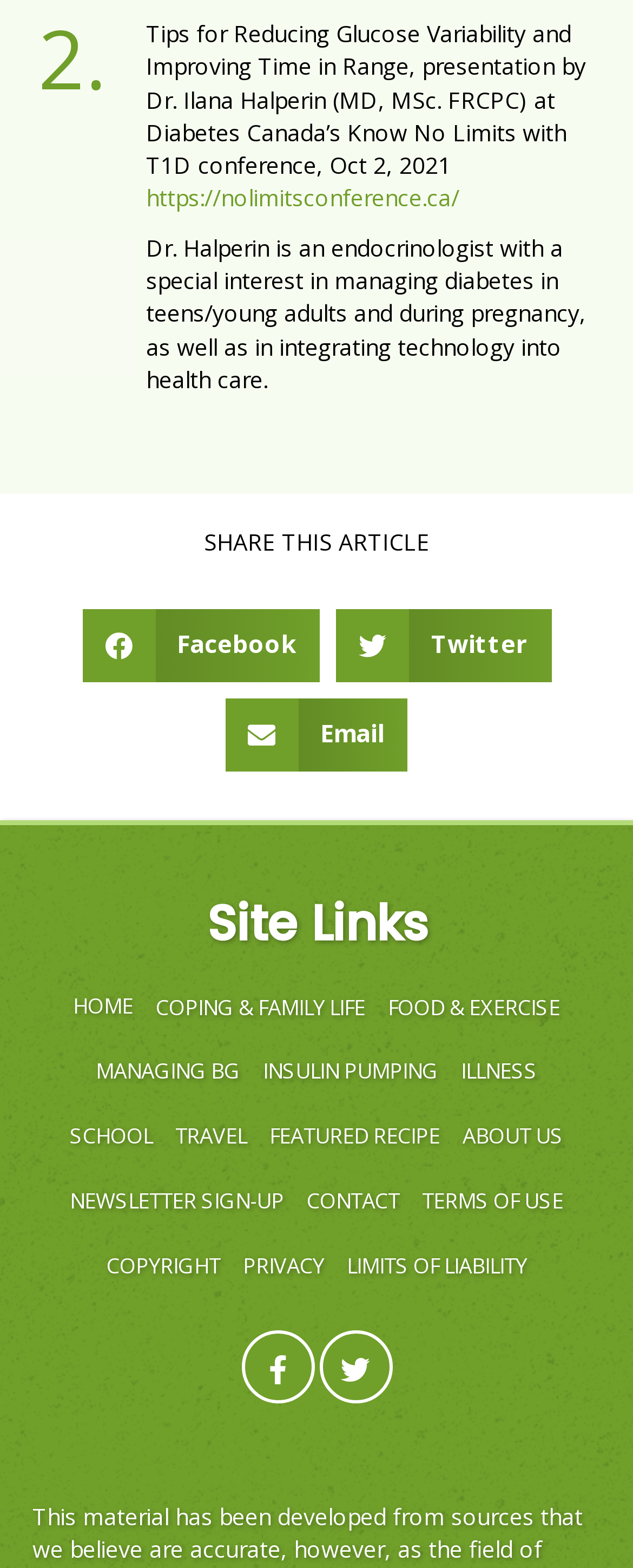Find and specify the bounding box coordinates that correspond to the clickable region for the instruction: "Share this article on Twitter".

[0.531, 0.388, 0.871, 0.435]